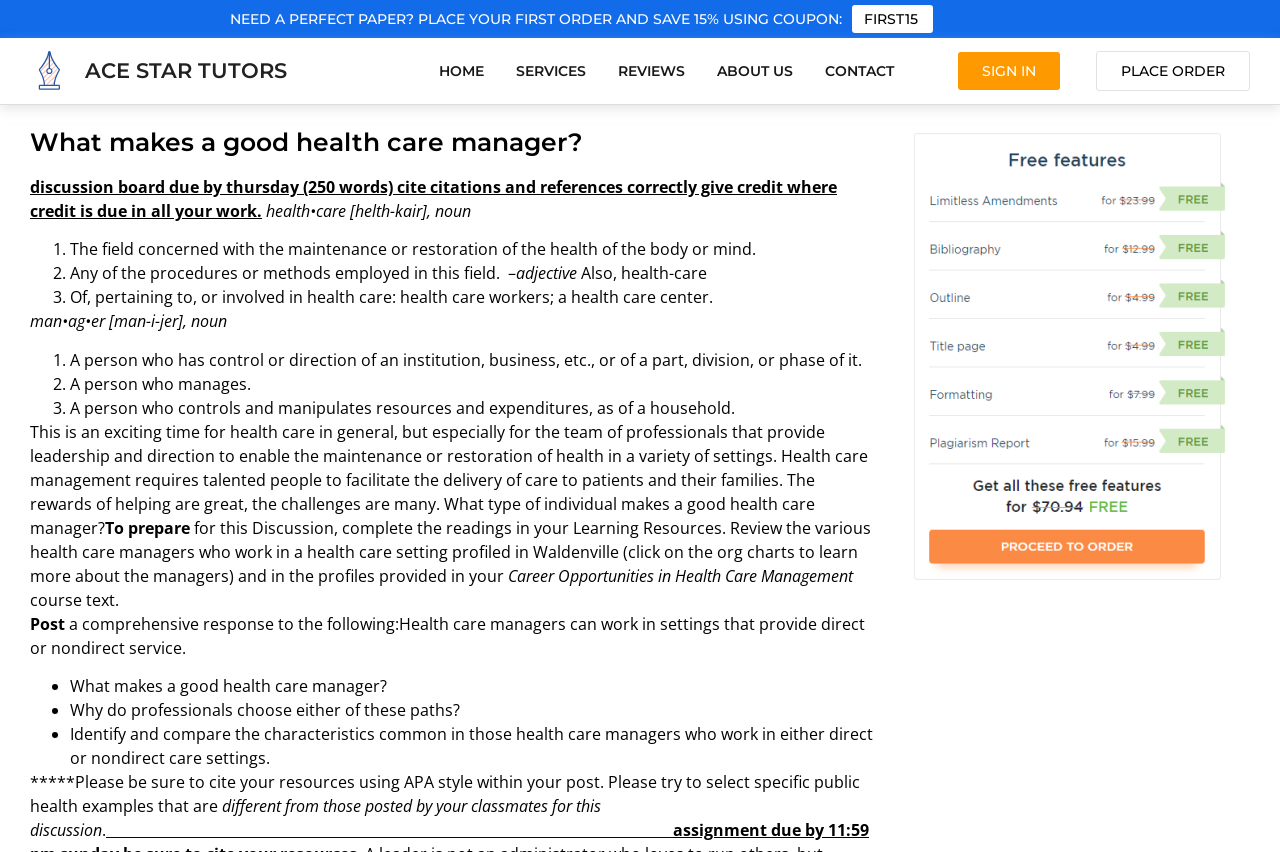Can you find and generate the webpage's heading?

What makes a good health care manager?